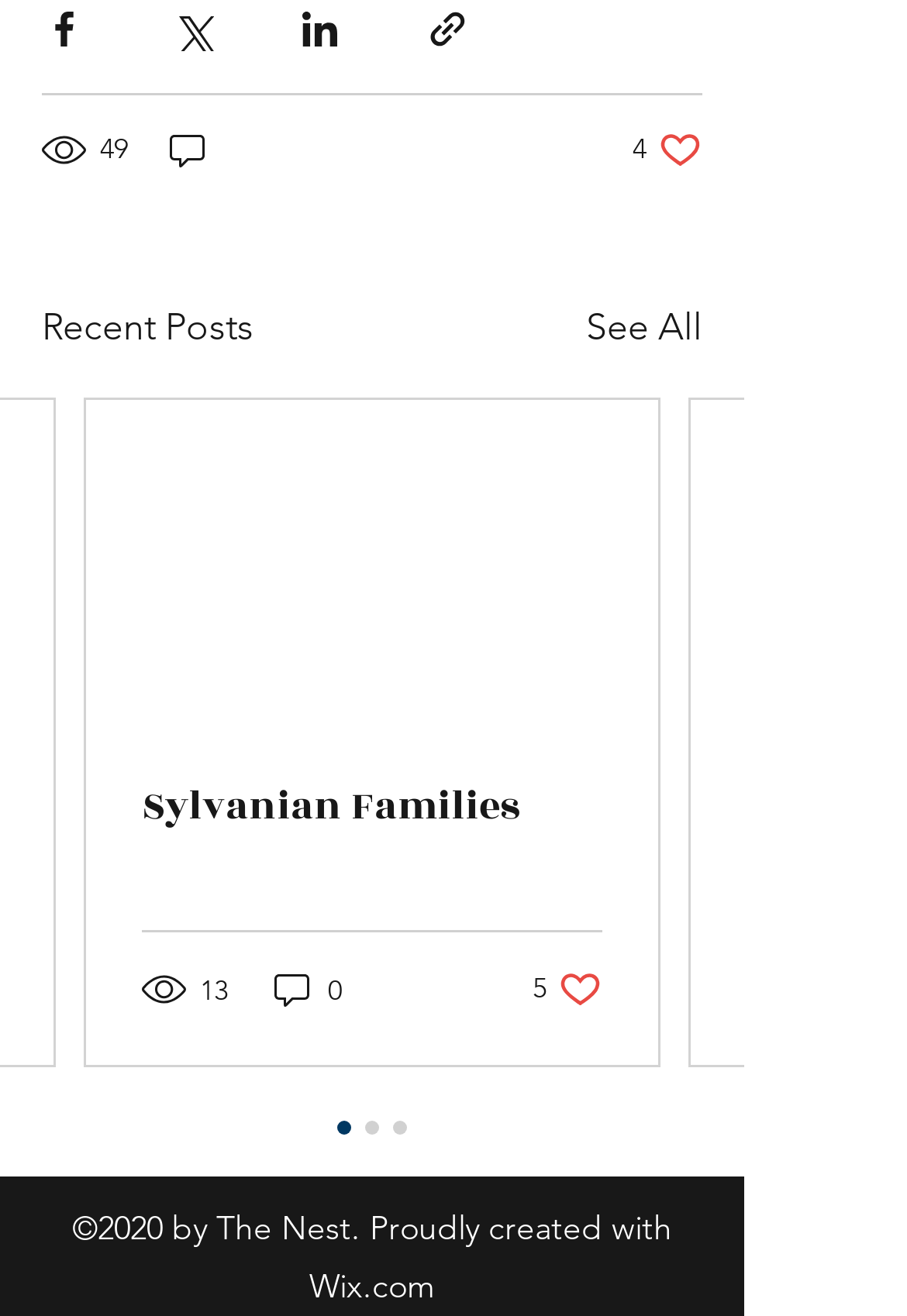Based on the element description: "34", identify the UI element and provide its bounding box coordinates. Use four float numbers between 0 and 1, [left, top, right, bottom].

[0.823, 0.735, 0.923, 0.768]